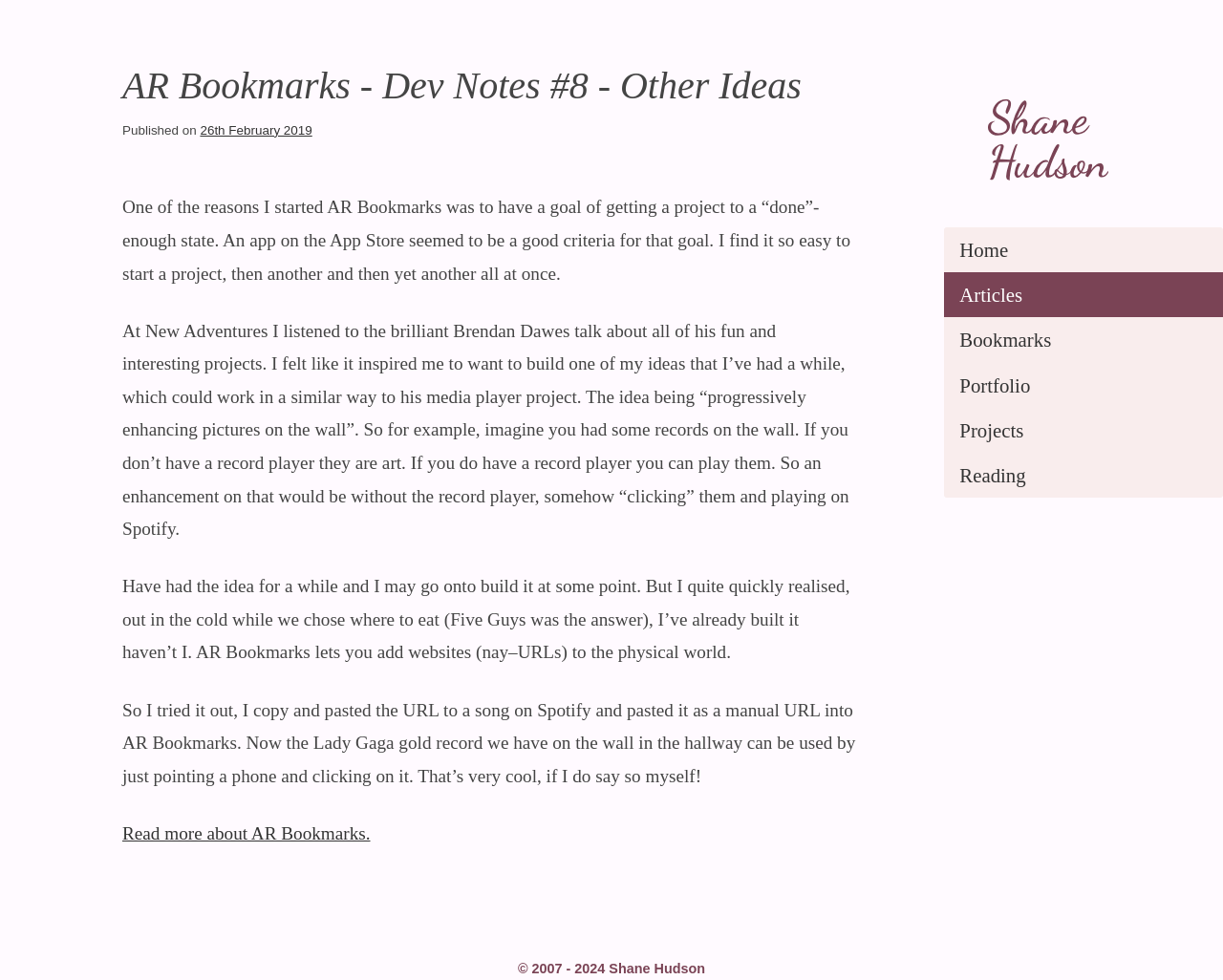Identify the main title of the webpage and generate its text content.

AR Bookmarks - Dev Notes #8 - Other Ideas